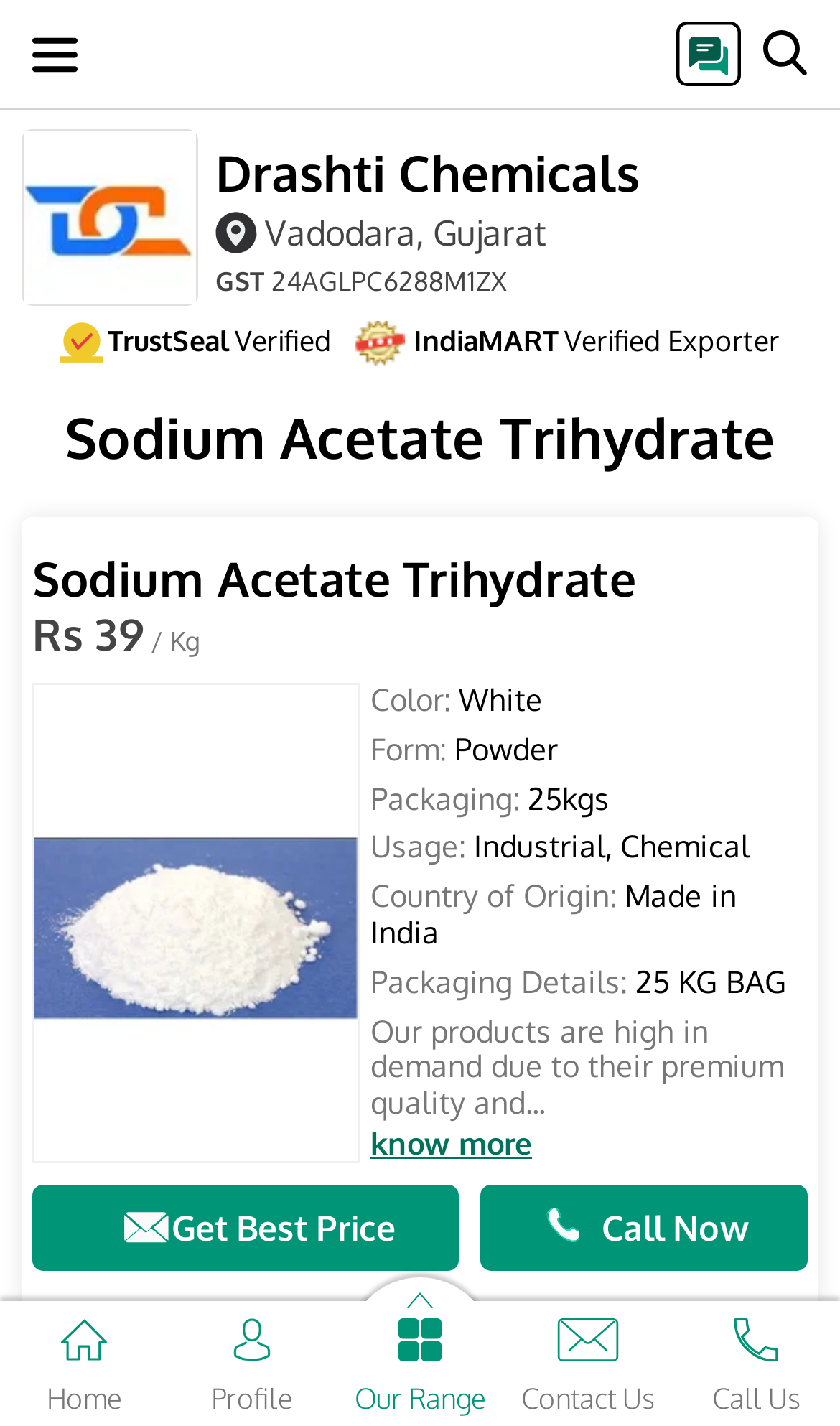What is the packaging detail of Sodium Acetate Trihydrate?
Examine the screenshot and reply with a single word or phrase.

25 KG BAG